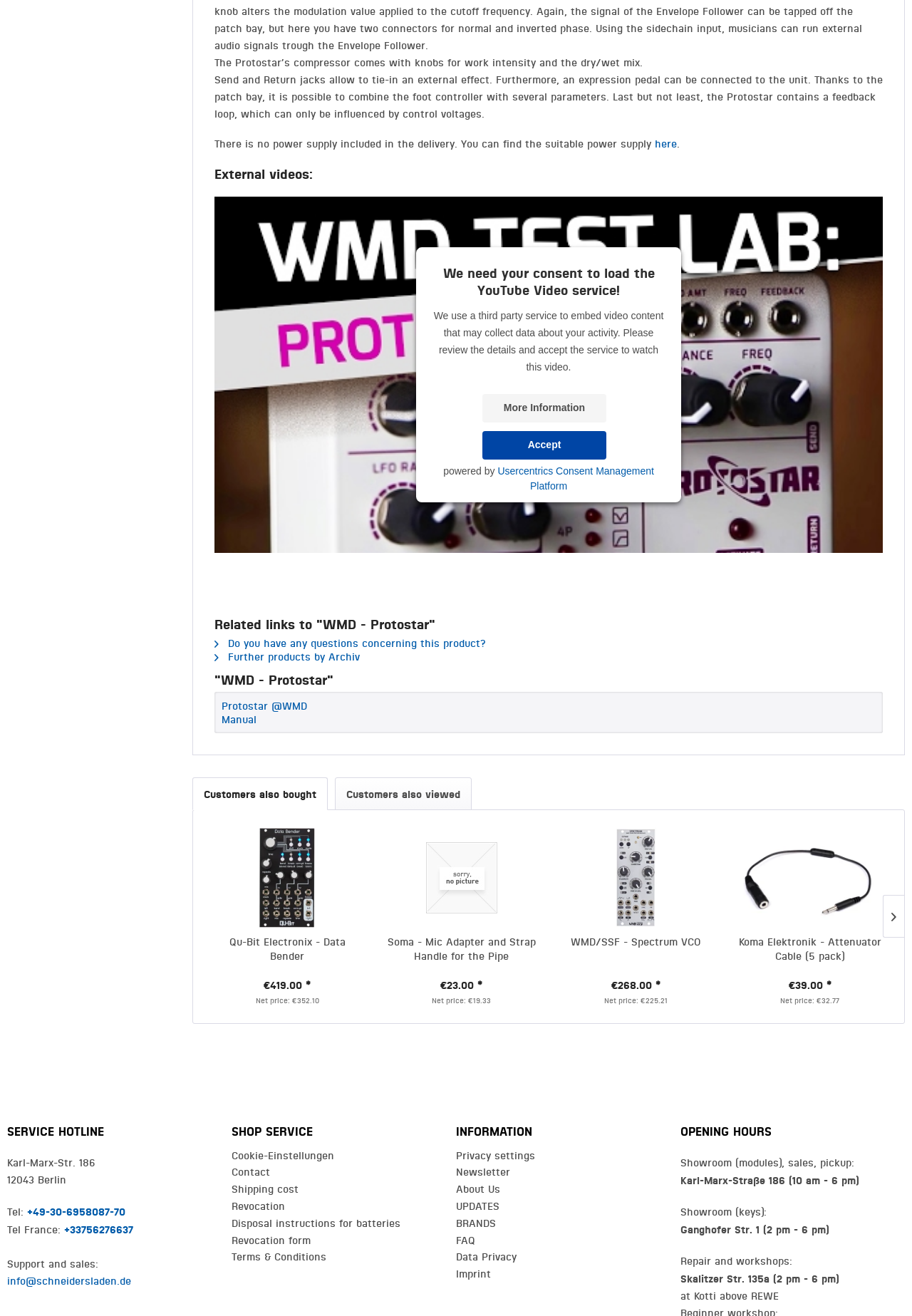Can you determine the bounding box coordinates of the area that needs to be clicked to fulfill the following instruction: "Watch the YouTube video"?

[0.235, 0.149, 0.968, 0.42]